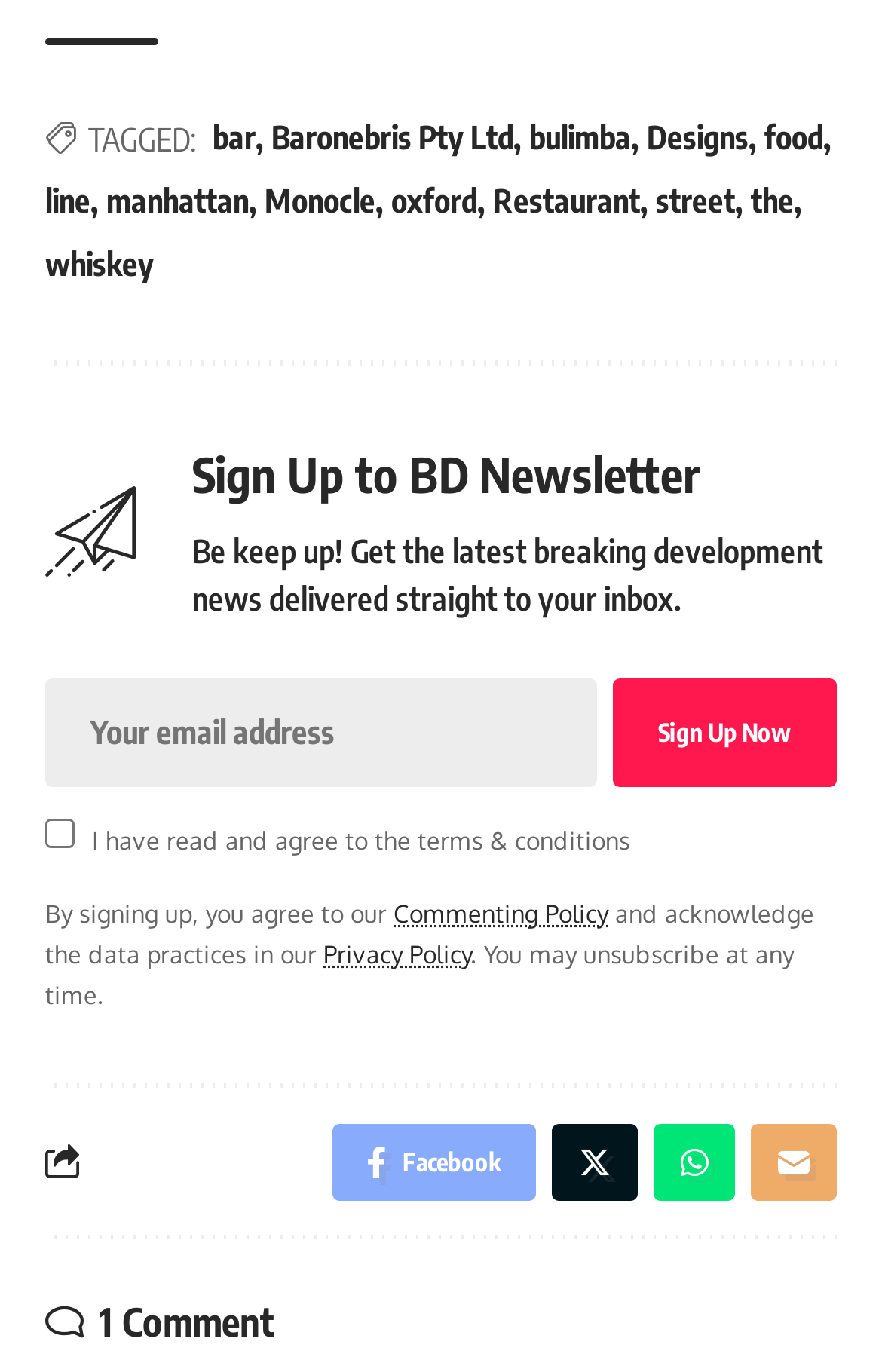Answer the question briefly using a single word or phrase: 
What is the number of comments on the current article?

1